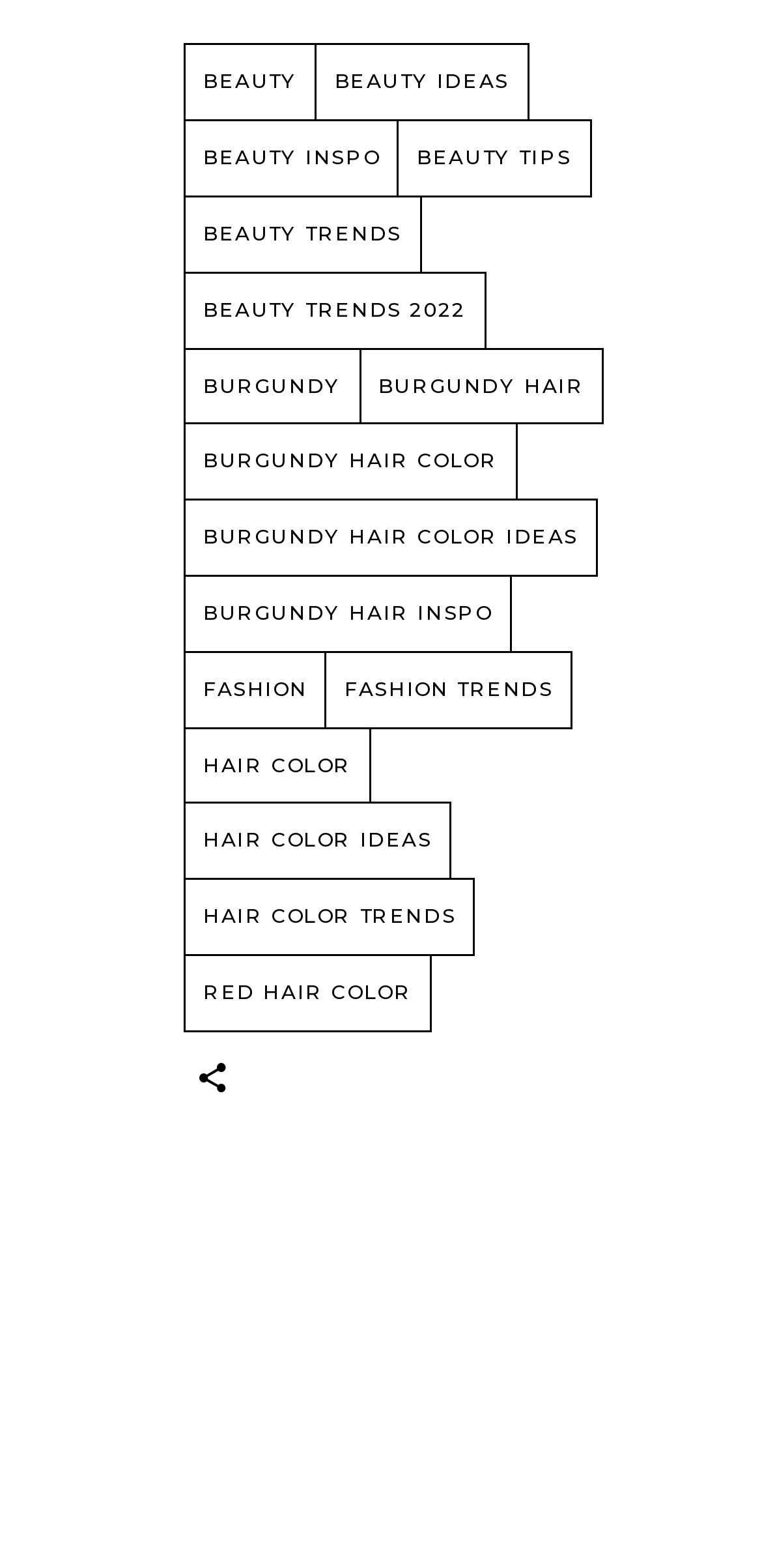Determine the bounding box coordinates of the area to click in order to meet this instruction: "Click on BEAUTY".

[0.241, 0.028, 0.416, 0.078]